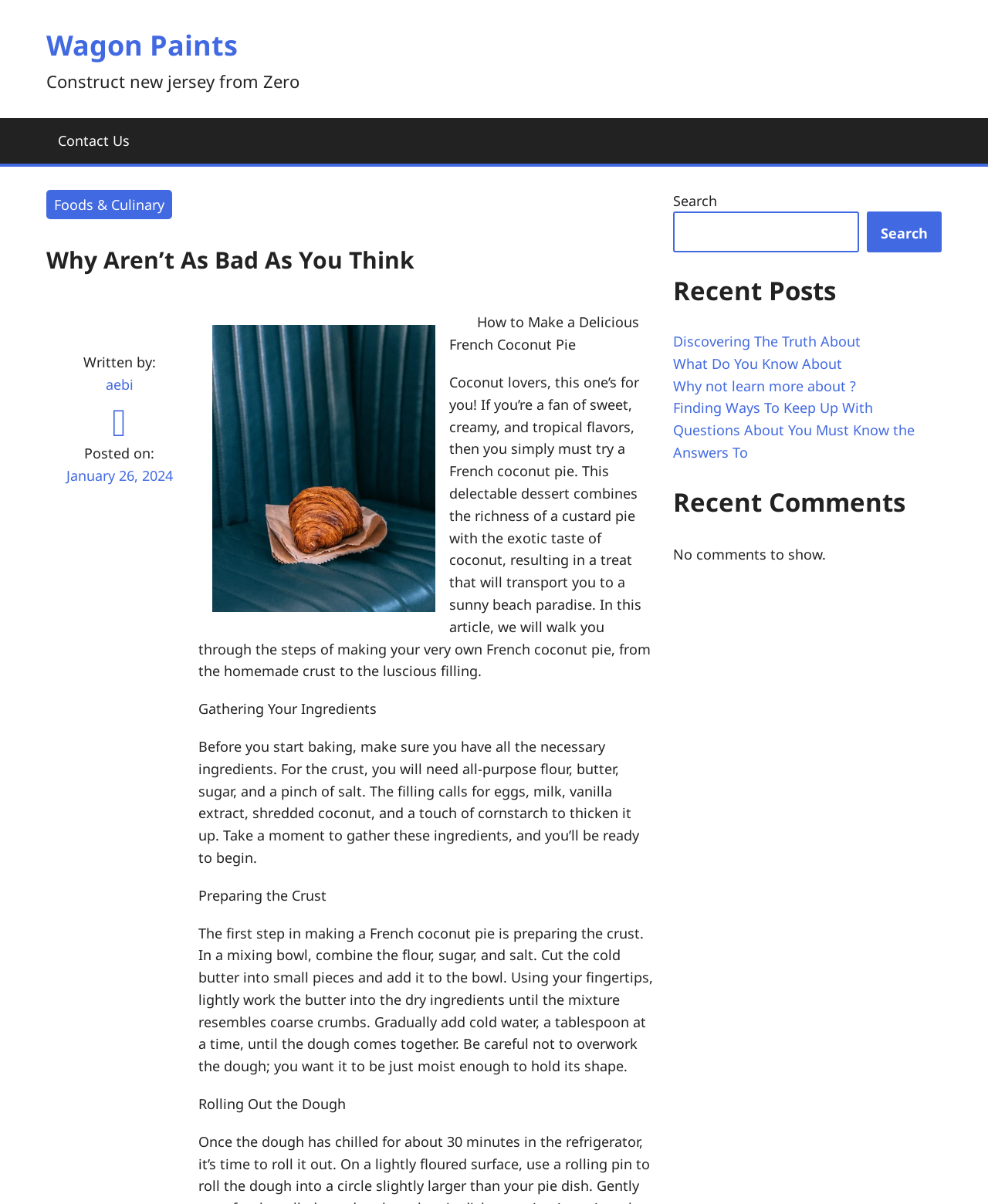Please identify the bounding box coordinates of the clickable area that will allow you to execute the instruction: "Search for something".

[0.681, 0.176, 0.87, 0.21]